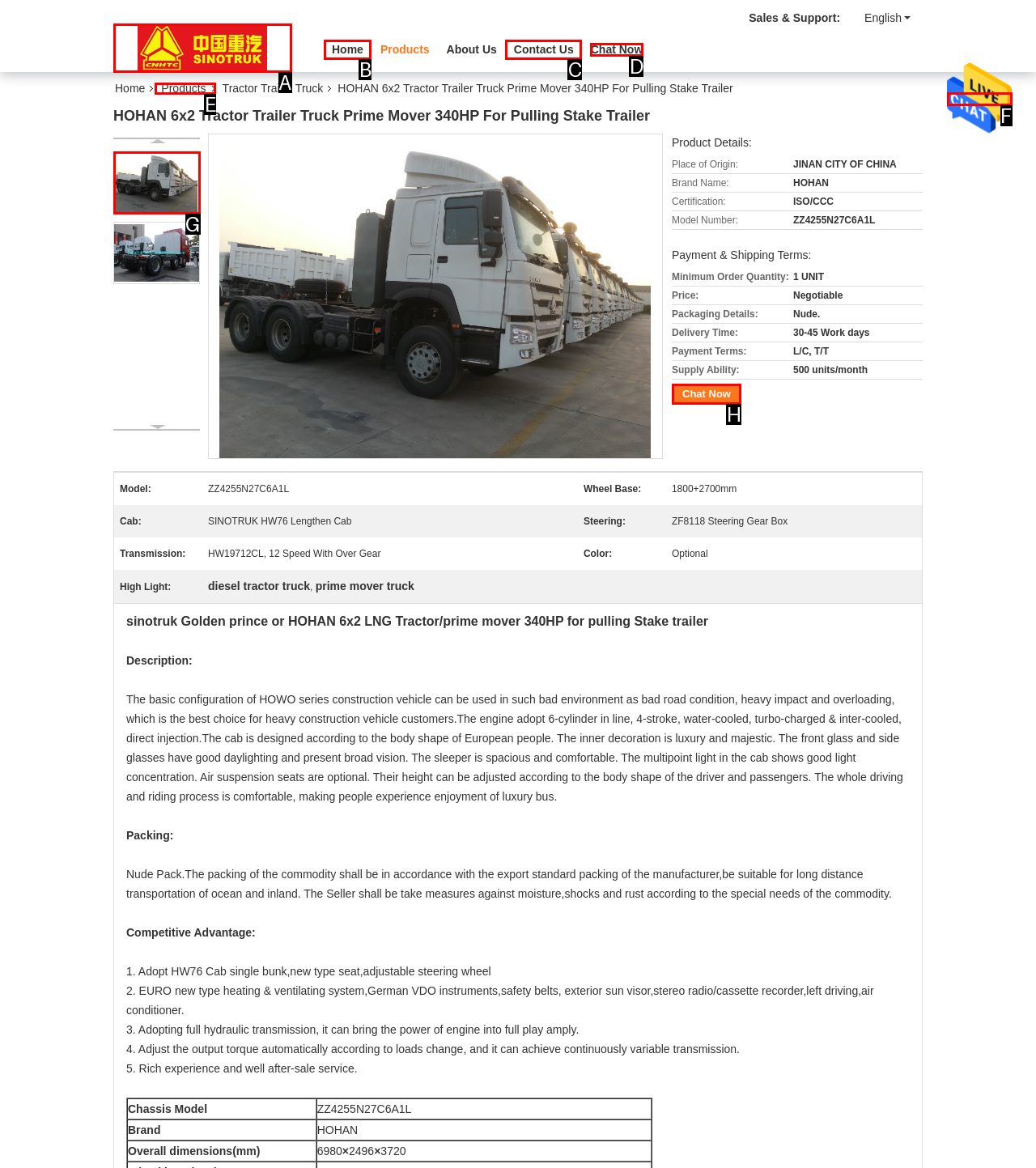Which UI element's letter should be clicked to achieve the task: Chat with the sales team
Provide the letter of the correct choice directly.

D